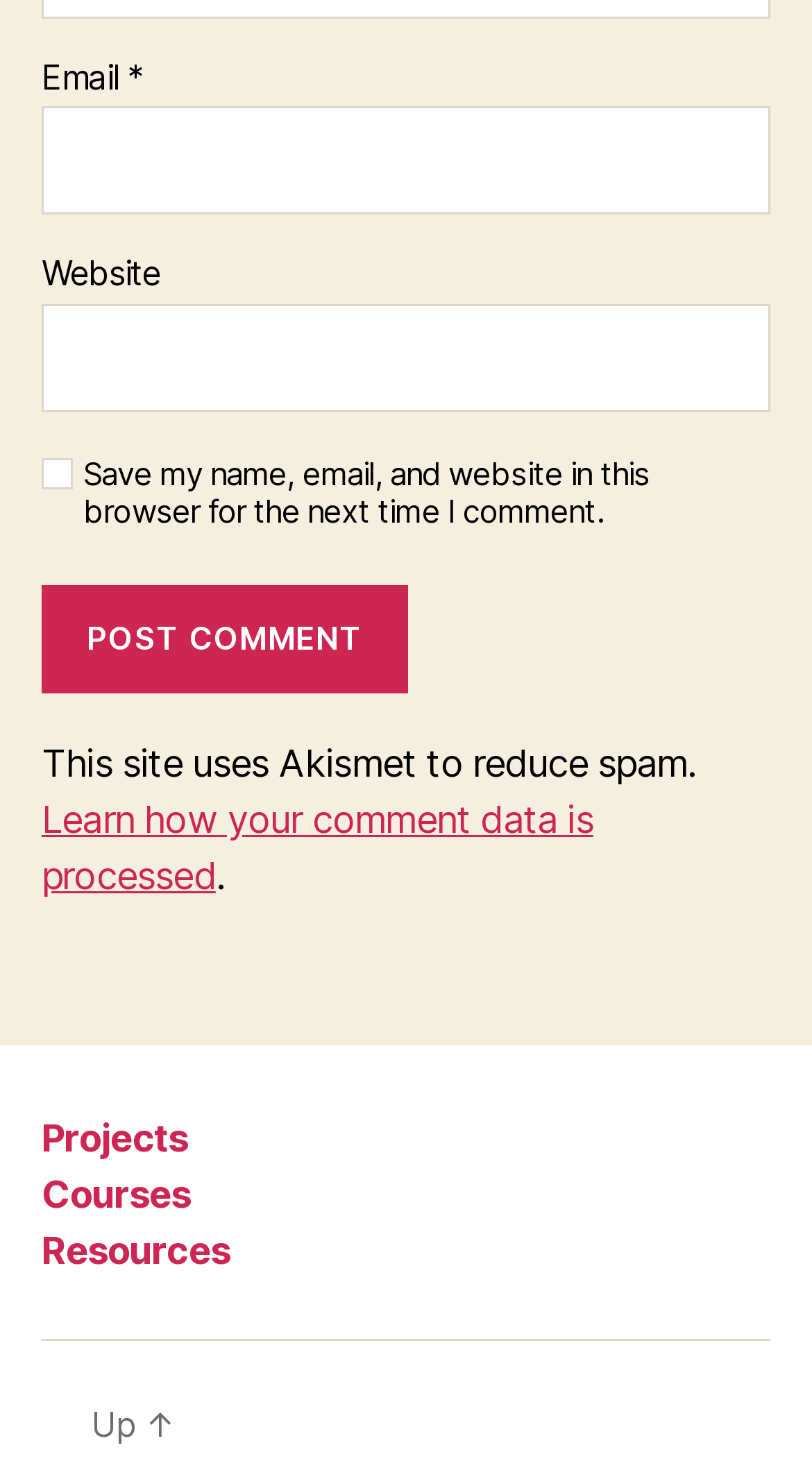Predict the bounding box coordinates of the UI element that matches this description: "questionnaire". The coordinates should be in the format [left, top, right, bottom] with each value between 0 and 1.

None